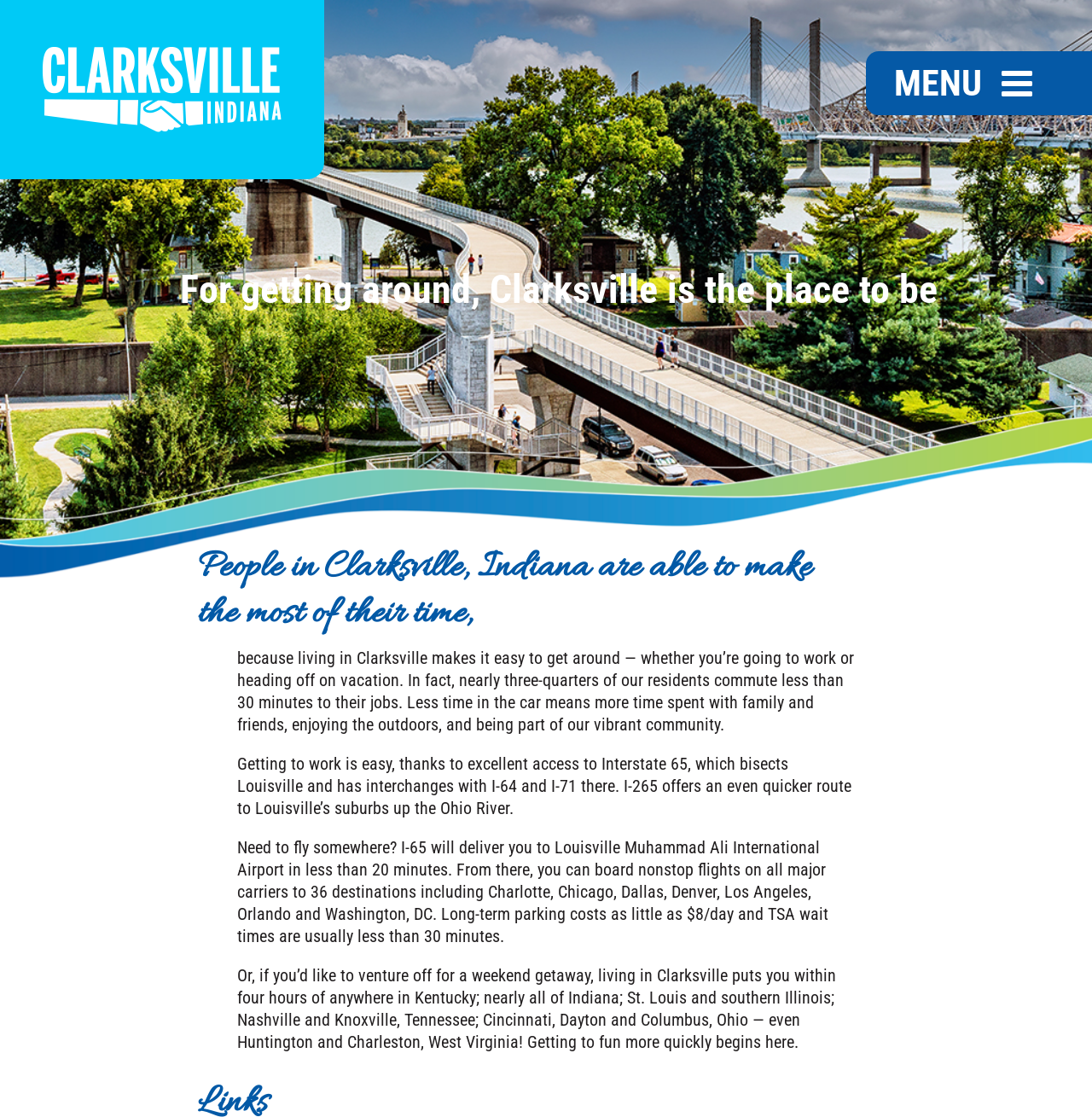What is the approximate time to reach Louisville Muhammad Ali International Airport?
Based on the visual, give a brief answer using one word or a short phrase.

Less than 20 minutes